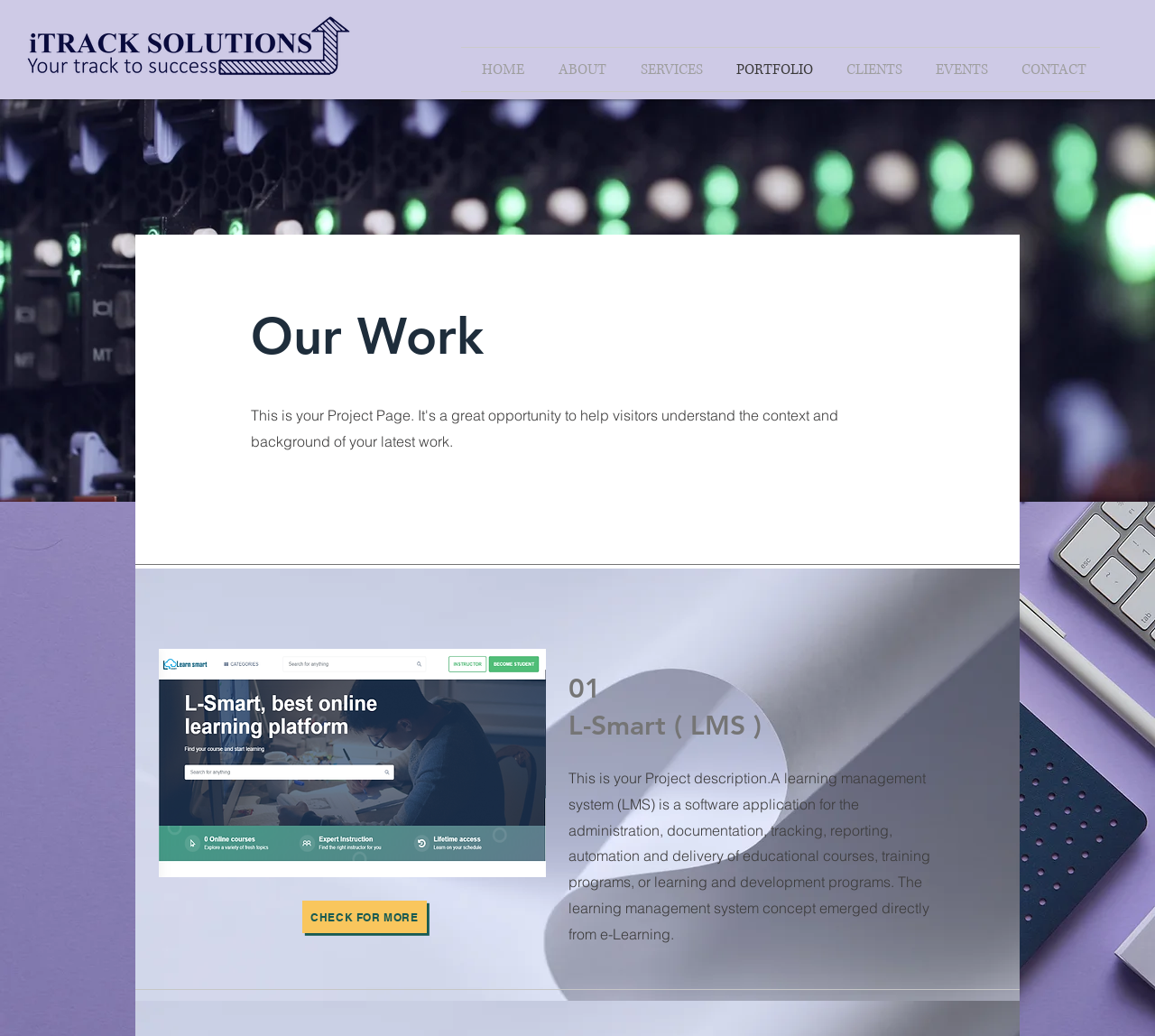What is the purpose of the 'CHECK FOR MORE' link?
Give a single word or phrase answer based on the content of the image.

To view more projects